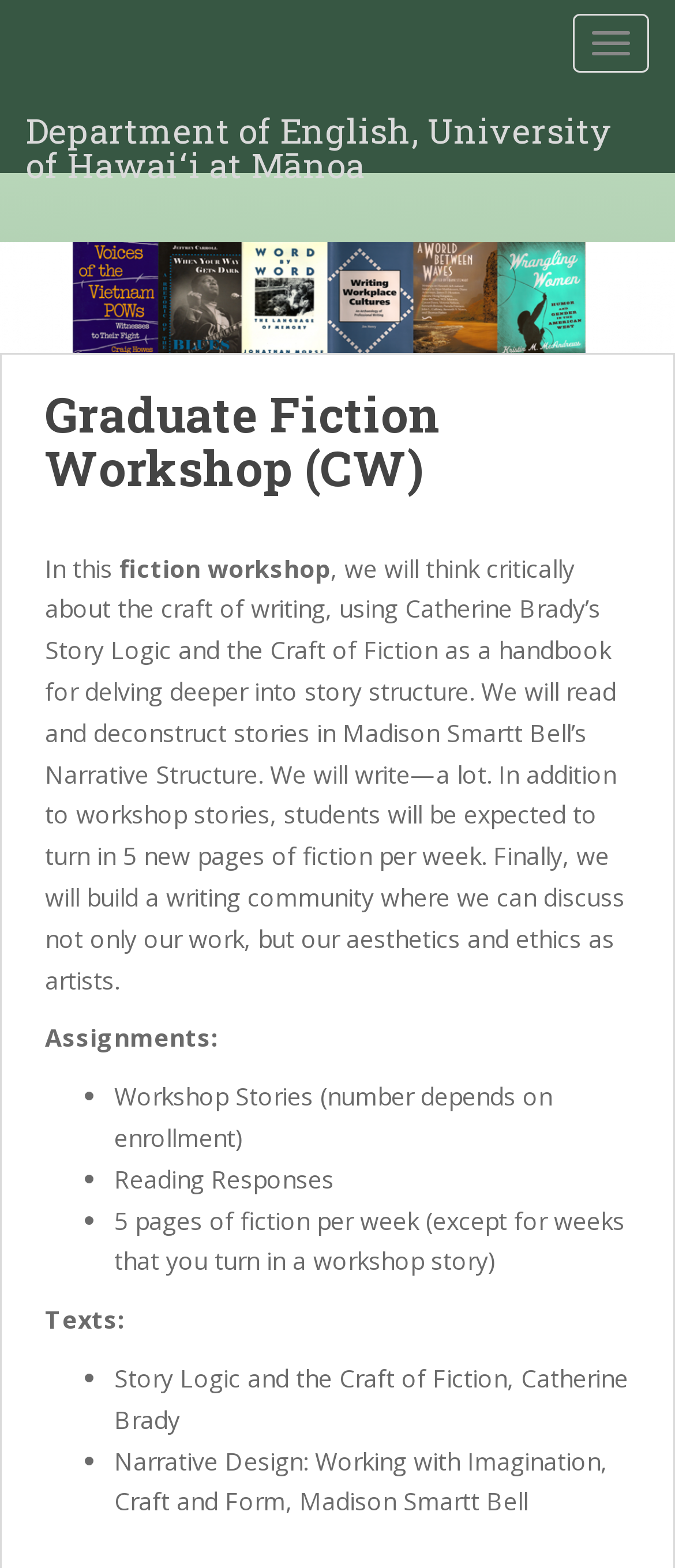Identify the coordinates of the bounding box for the element described below: "Toggle navigation". Return the coordinates as four float numbers between 0 and 1: [left, top, right, bottom].

[0.849, 0.009, 0.962, 0.046]